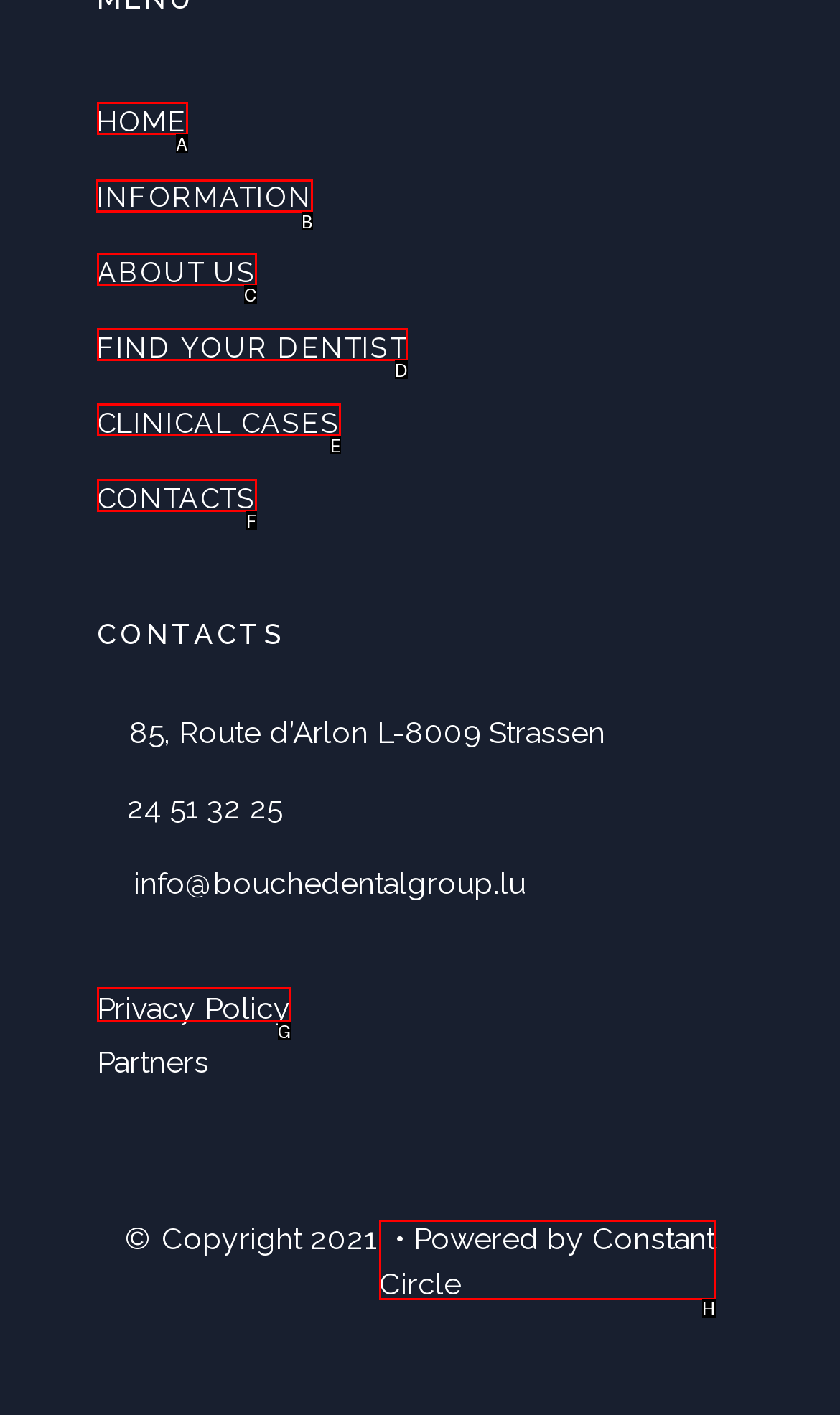For the instruction: view information, determine the appropriate UI element to click from the given options. Respond with the letter corresponding to the correct choice.

B